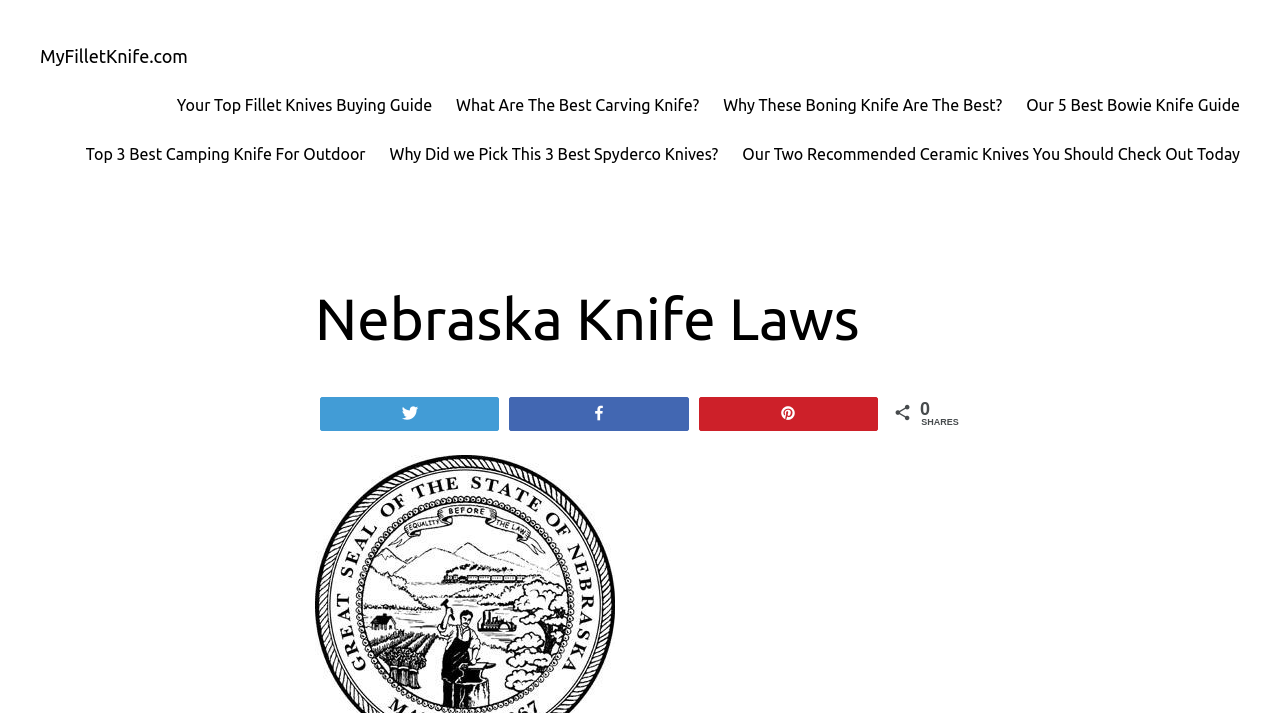Provide a single word or phrase to answer the given question: 
How many social media sharing options are available?

3